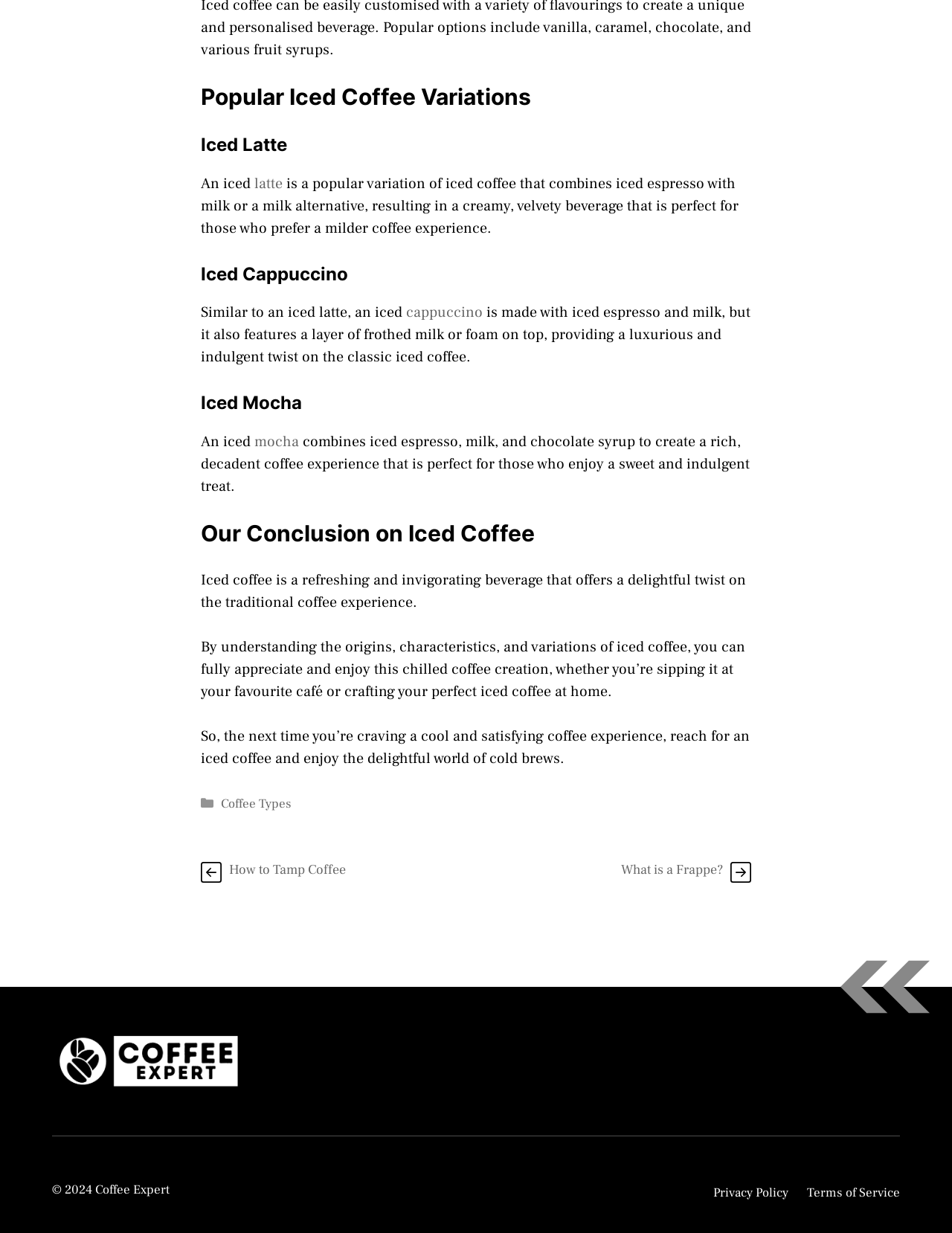What is the main topic of this webpage? Based on the image, give a response in one word or a short phrase.

Iced Coffee